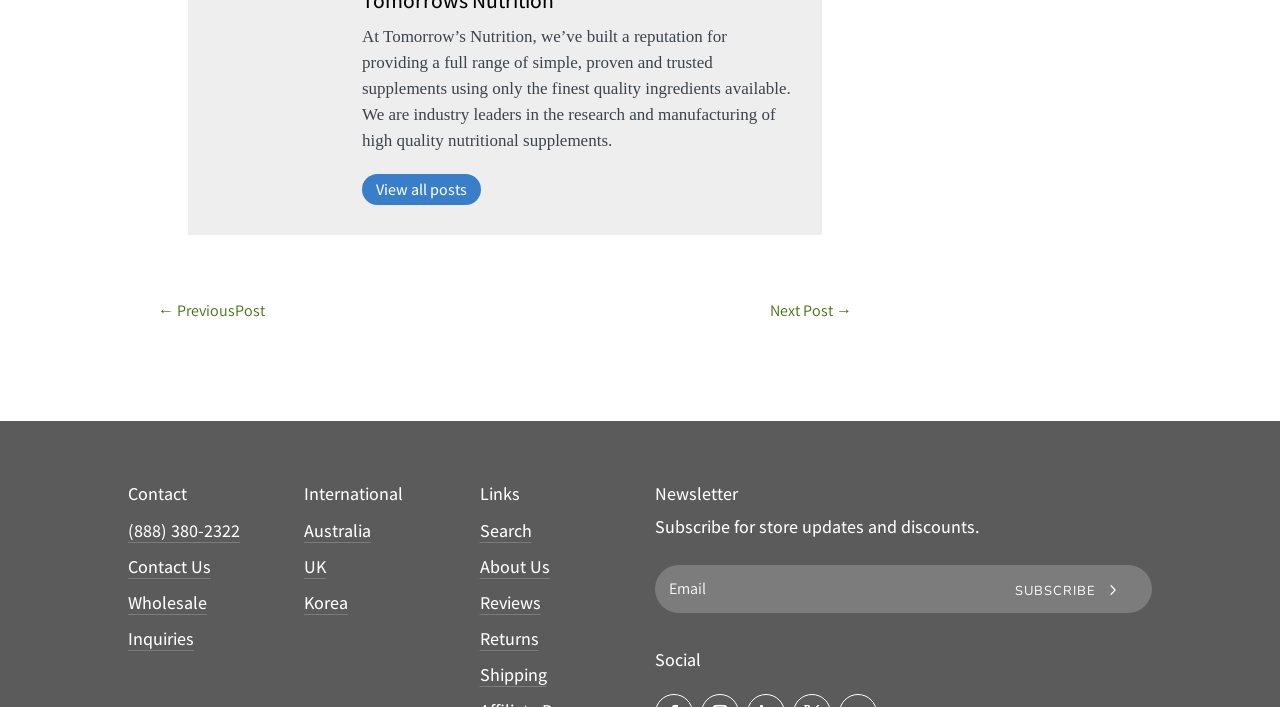Using the provided element description: "← PreviousPost", determine the bounding box coordinates of the corresponding UI element in the screenshot.

[0.1, 0.421, 0.23, 0.501]